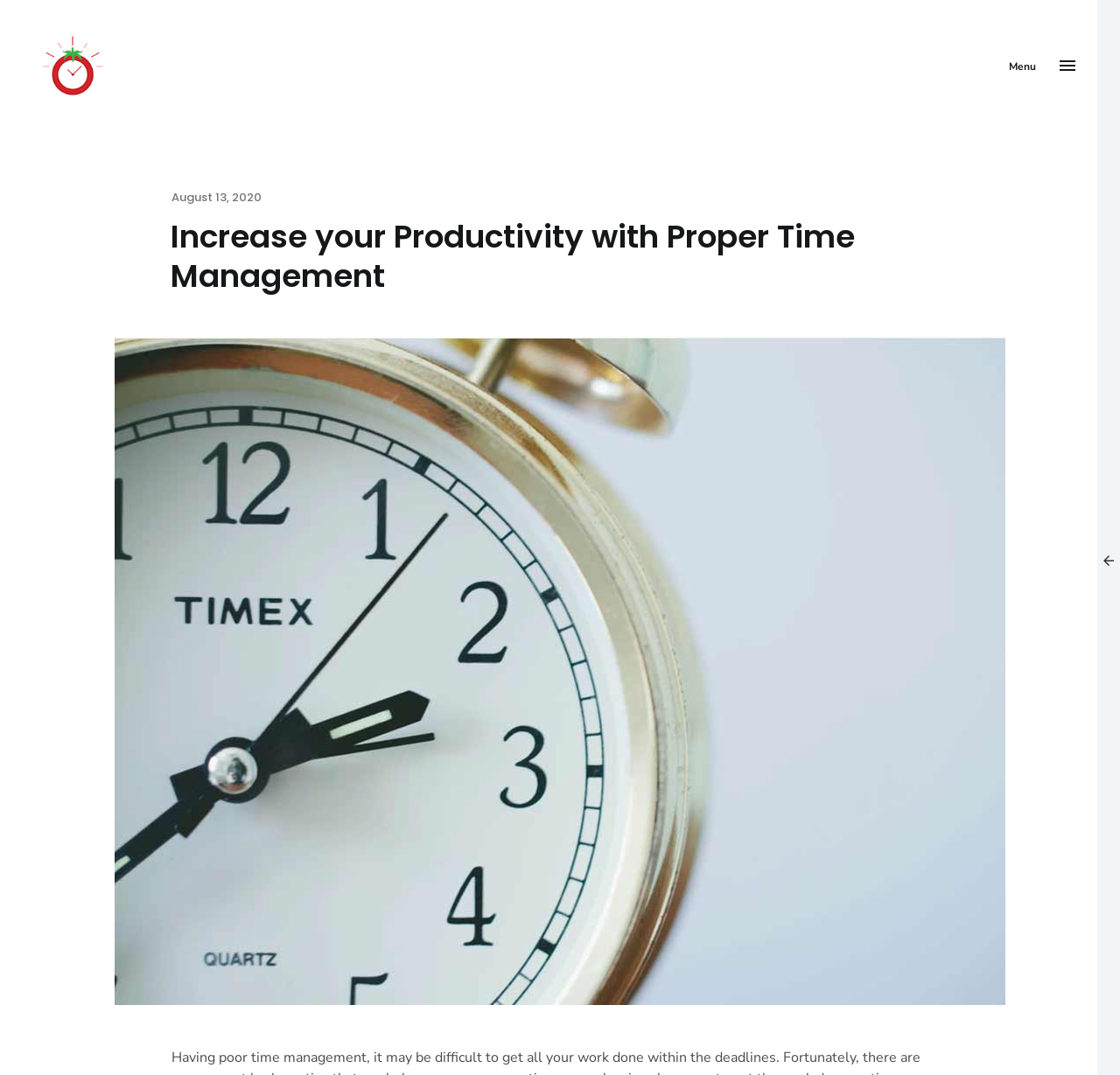Identify the bounding box of the UI component described as: "August 13, 2020November 19, 2020".

[0.153, 0.176, 0.234, 0.193]